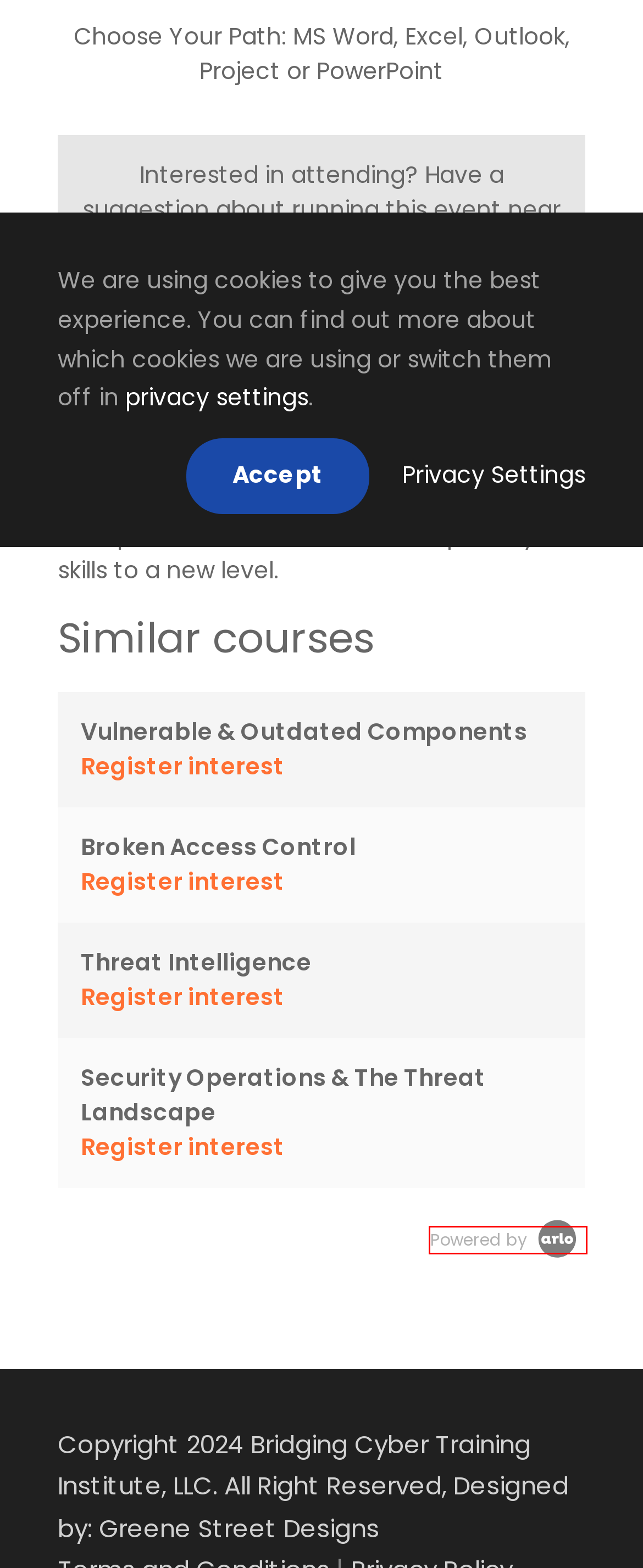You are provided with a screenshot of a webpage where a red rectangle bounding box surrounds an element. Choose the description that best matches the new webpage after clicking the element in the red bounding box. Here are the choices:
A. Broken Access Control – Bridging Cyber
B. Threat Intelligence – Bridging Cyber
C. Terms and Conditions – Bridging Cyber
D. Privacy Policy – Bridging Cyber
E. Greene Street Designs – Your Ideas, Our Designs.
F. Training Management Software | #1 for Training Providers | Arlo
G. Vulnerable & Outdated Components – Bridging Cyber
H. Security Operations & The Threat Landscape – Bridging Cyber

F